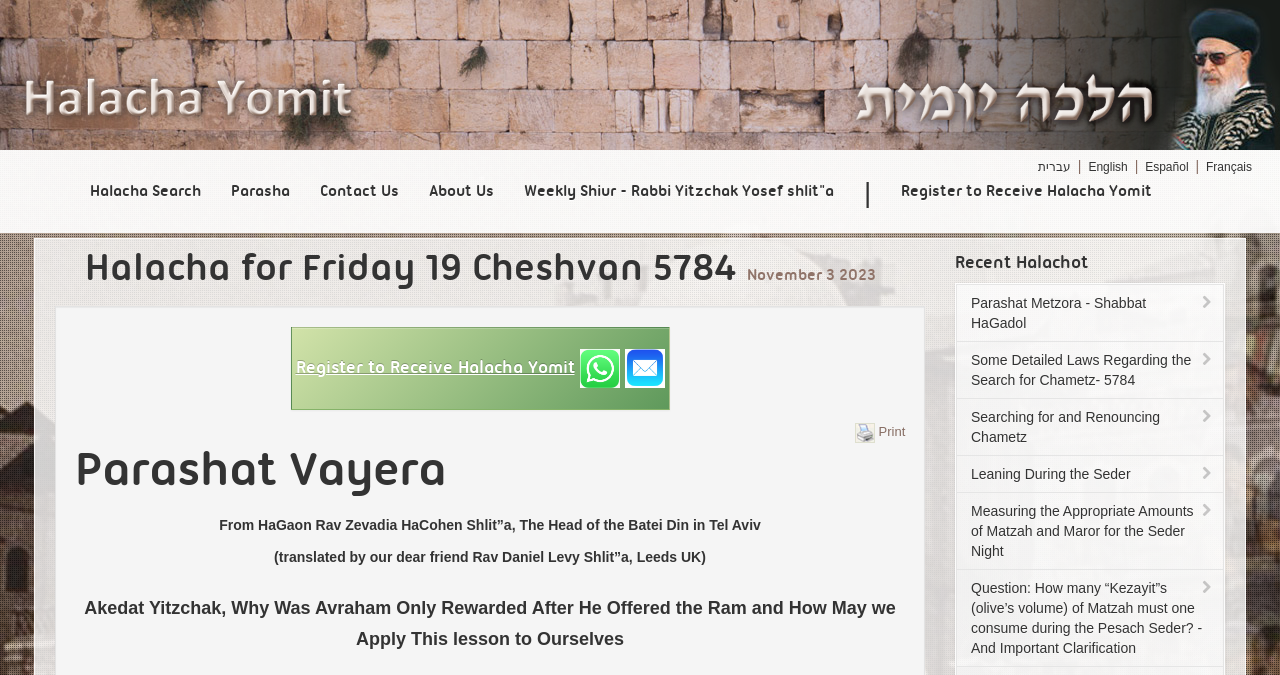Point out the bounding box coordinates of the section to click in order to follow this instruction: "Print the page".

[0.507, 0.616, 0.724, 0.664]